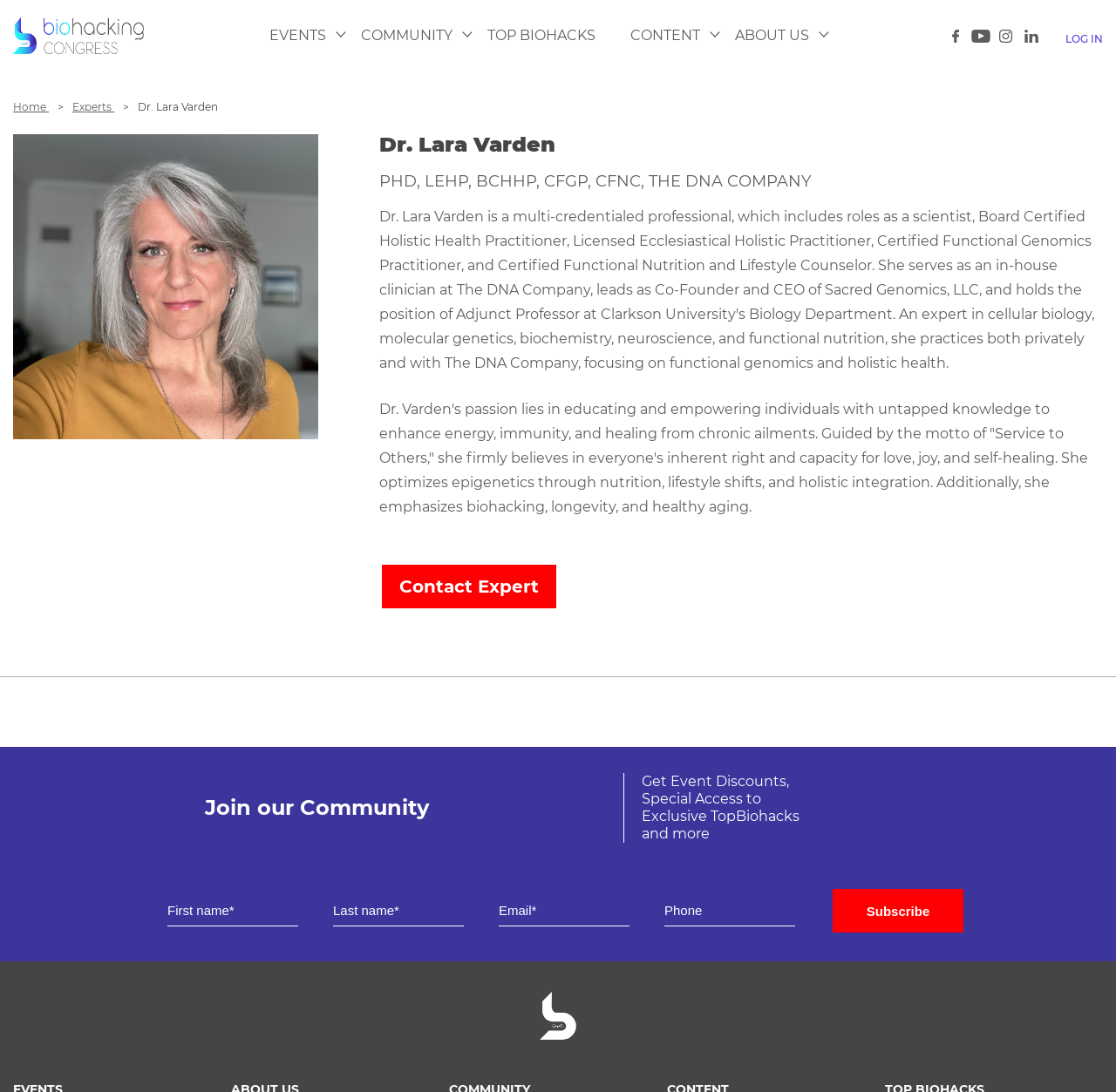Answer this question using a single word or a brief phrase:
What is the name of the expert?

Dr. Lara Varden